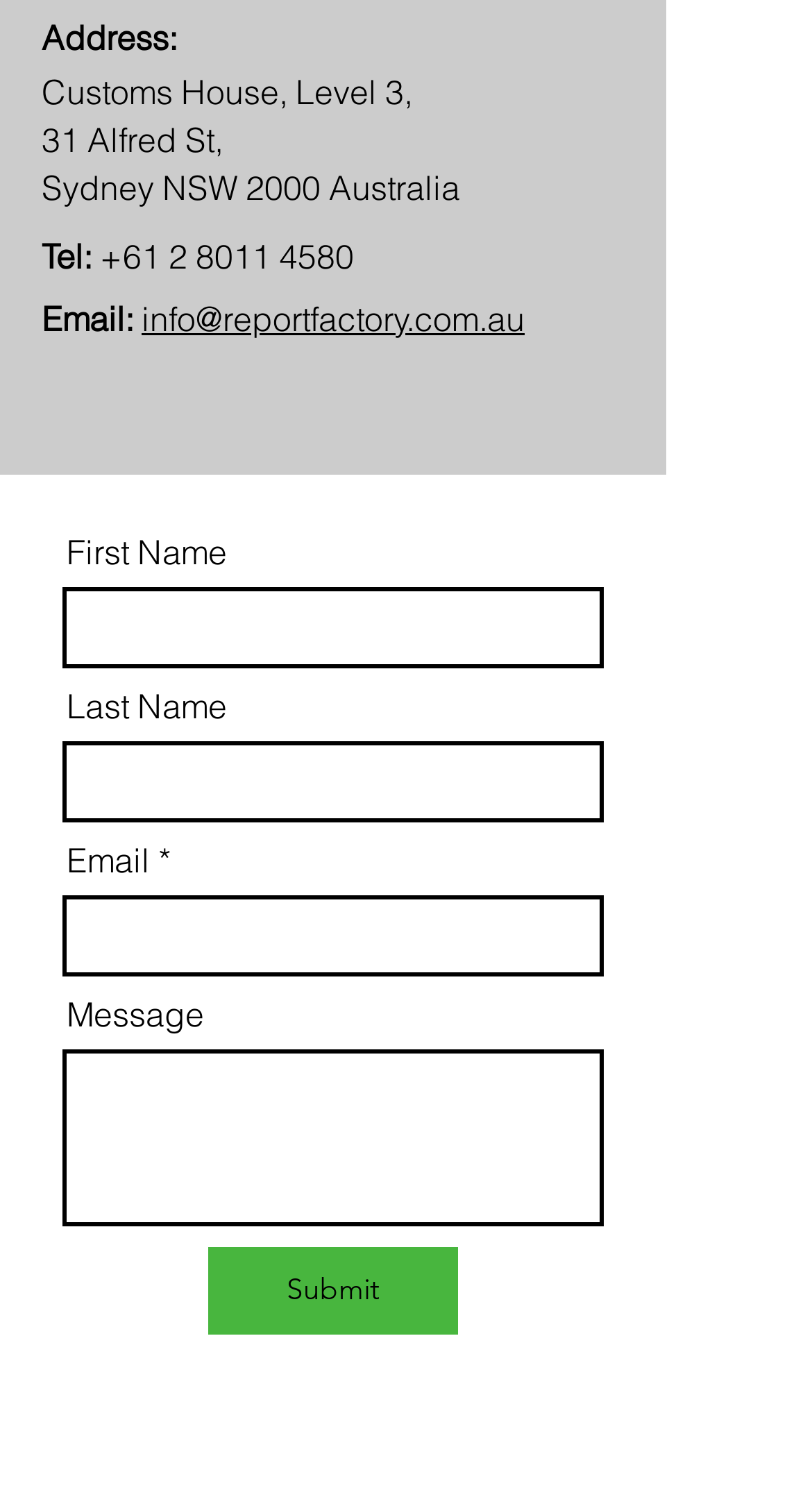Locate the bounding box of the UI element described in the following text: "parent_node: Message".

[0.077, 0.701, 0.744, 0.819]